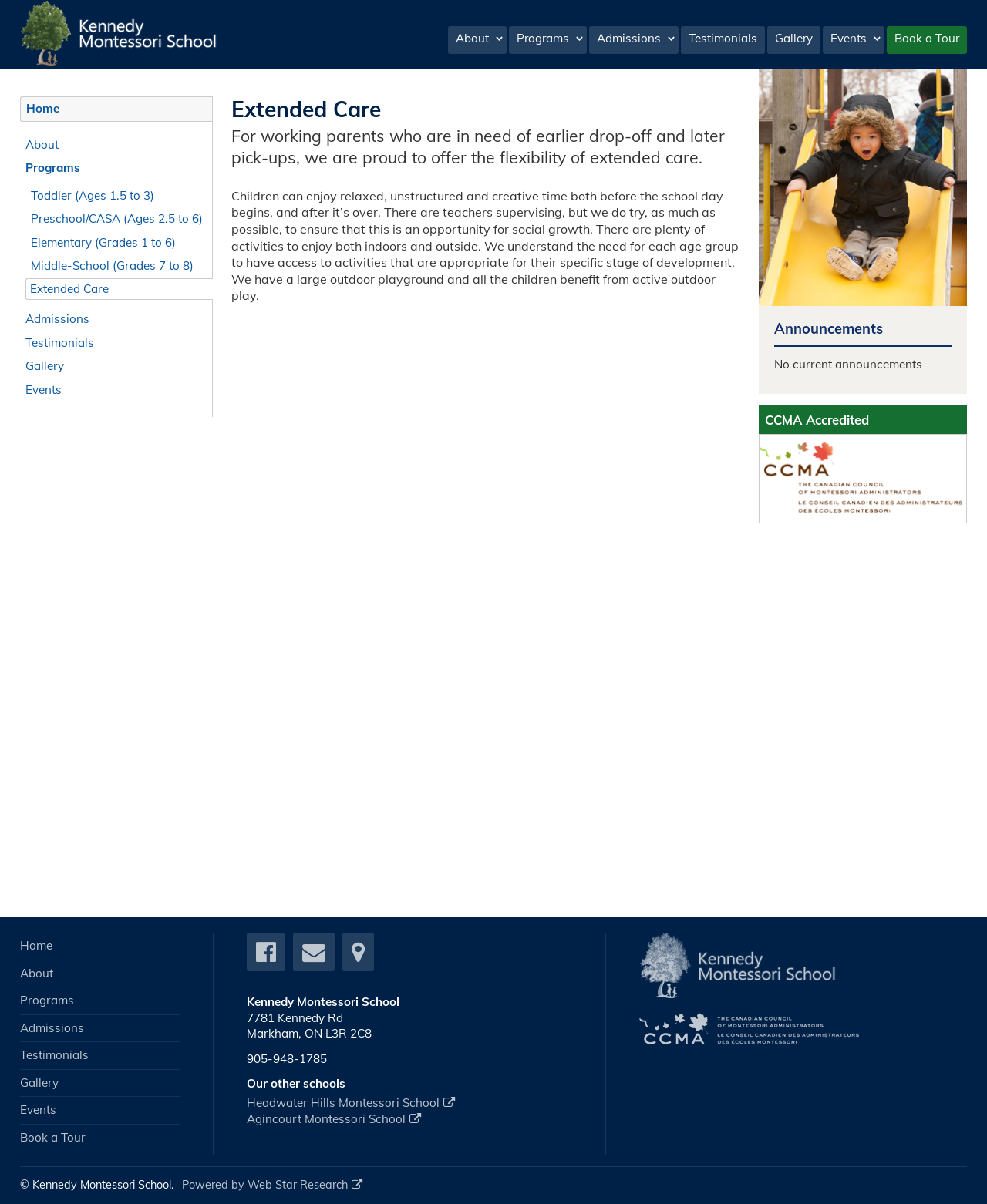How many other schools are mentioned on the webpage?
Look at the image and respond with a one-word or short phrase answer.

2